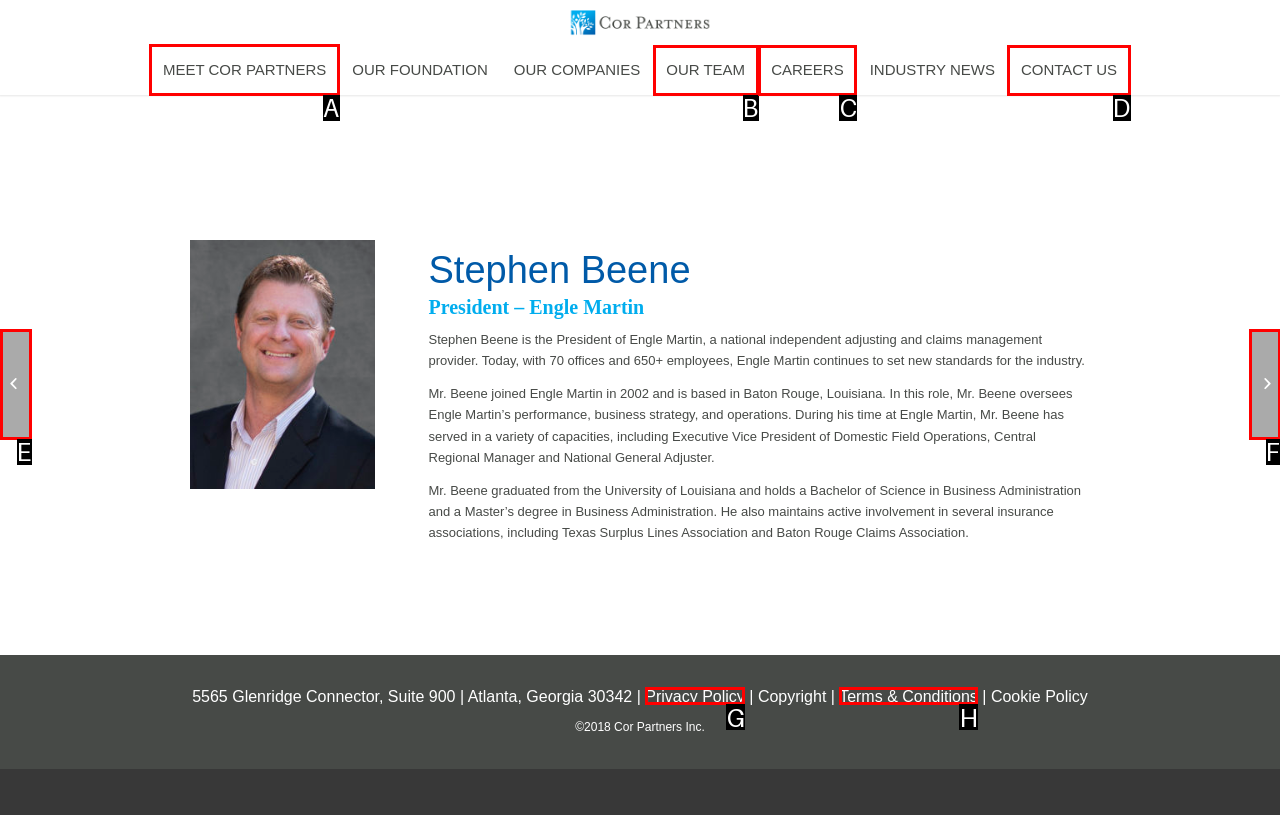Which option should you click on to fulfill this task: Click on the link to meet Cor Partners? Answer with the letter of the correct choice.

A